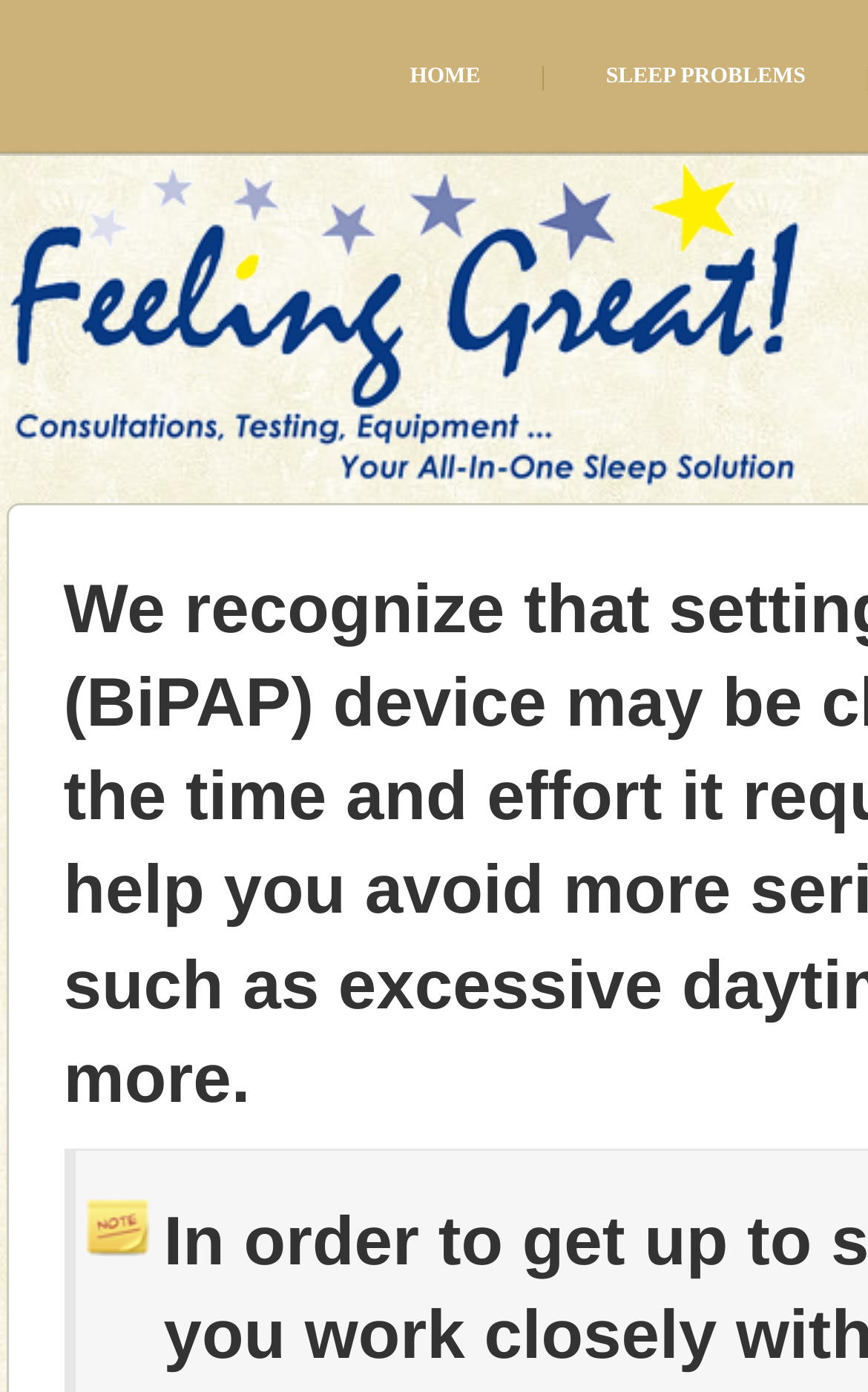Give the bounding box coordinates for the element described by: "Sleep Problems »".

[0.683, 0.0, 0.944, 0.09]